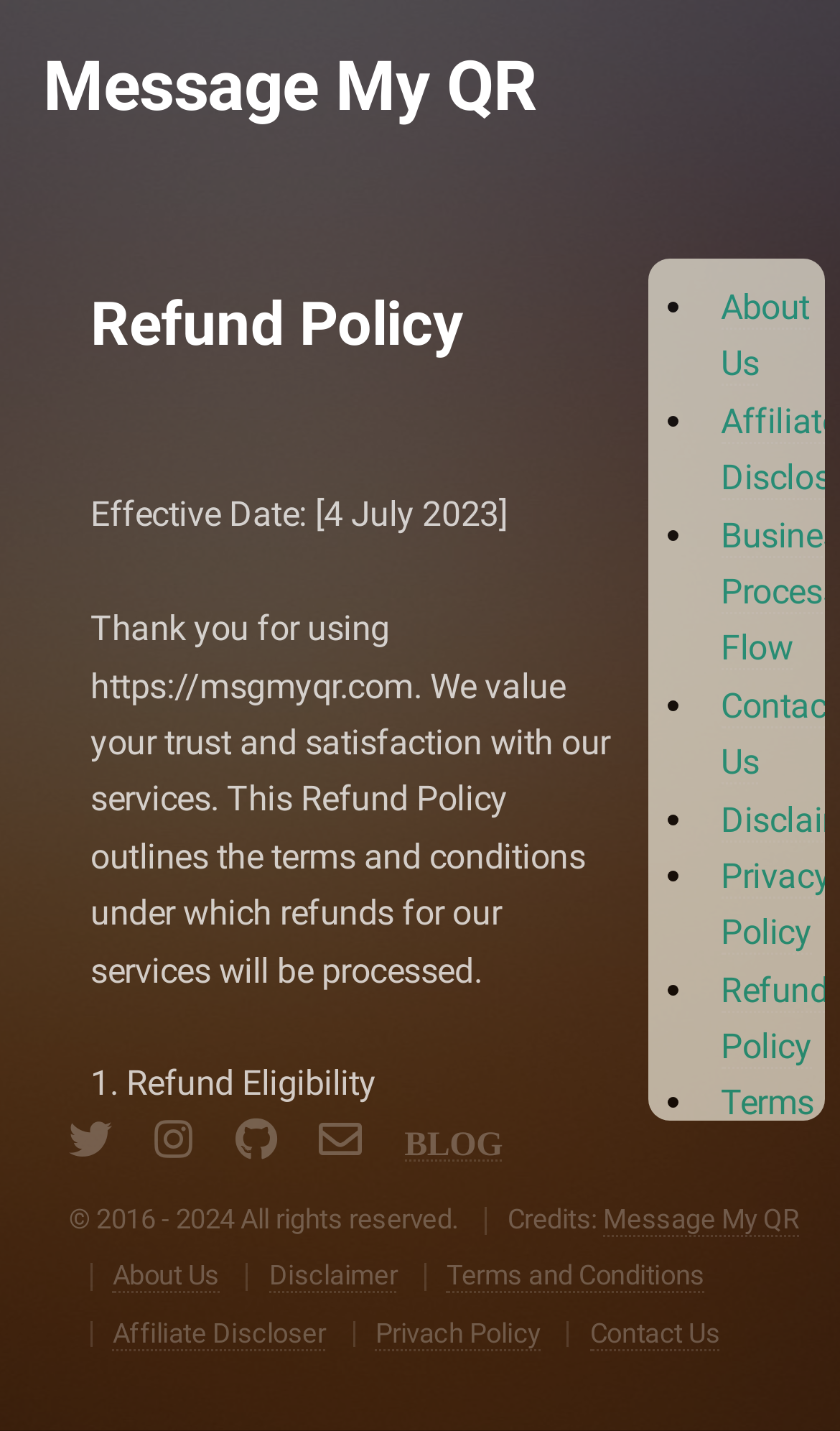Summarize the webpage in an elaborate manner.

The webpage is titled "Message My QR - msgmyqr.com" and appears to be a refund policy page. At the top, there is a heading "Message My QR" followed by a smaller heading "Refund Policy". Below the headings, there is a static text "Effective Date: 4 July 2023". 

The main content of the page is a refund policy statement, which starts with a paragraph of text explaining the purpose of the refund policy. This is followed by a section titled "1. Refund Eligibility". 

On the right side of the page, there is a list of links, including "About Us", "Contact Us", "Privacy Policy", and "Refund Policy", each preceded by a bullet point. 

At the bottom of the page, there is a section with social media links, including Facebook, Twitter, and LinkedIn, represented by their respective icons. 

Below the social media links, there is a copyright notice "© 2016 - 2024 All rights reserved." followed by a credits section with a link to "Message My QR". There are also several links to other pages, including "About Us", "Disclaimer", "Terms and Conditions", "Affiliate Discloser", "Privach Policy", and "Contact Us".